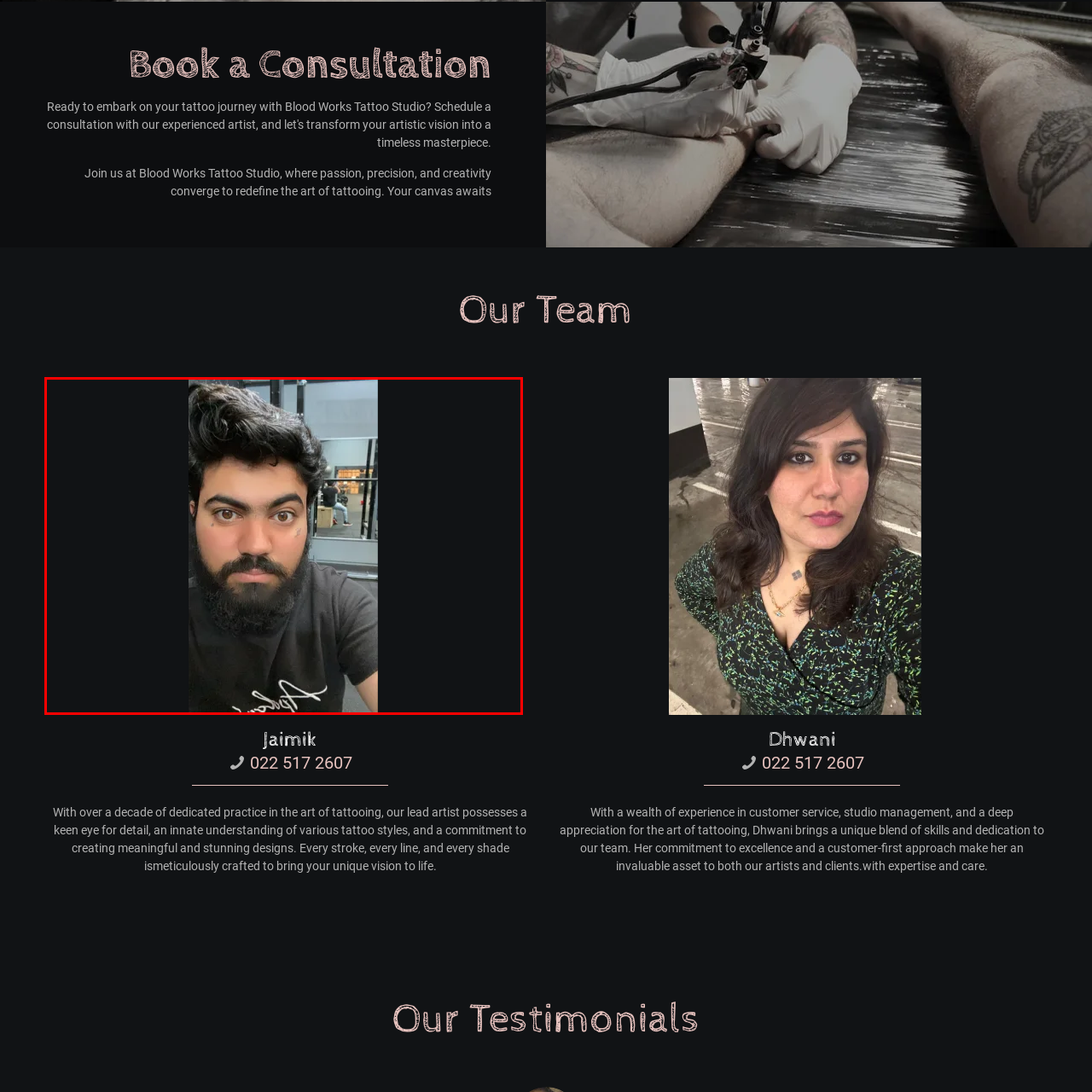What is the atmosphere in the background?
Look at the image enclosed by the red bounding box and give a detailed answer using the visual information available in the image.

The background of the image captures a glimpse of a tattoo studio atmosphere, hinting at creativity and artistry, which is reflective of the studio's commitment to showcasing the individuals who are integral to their passion for tattooing.